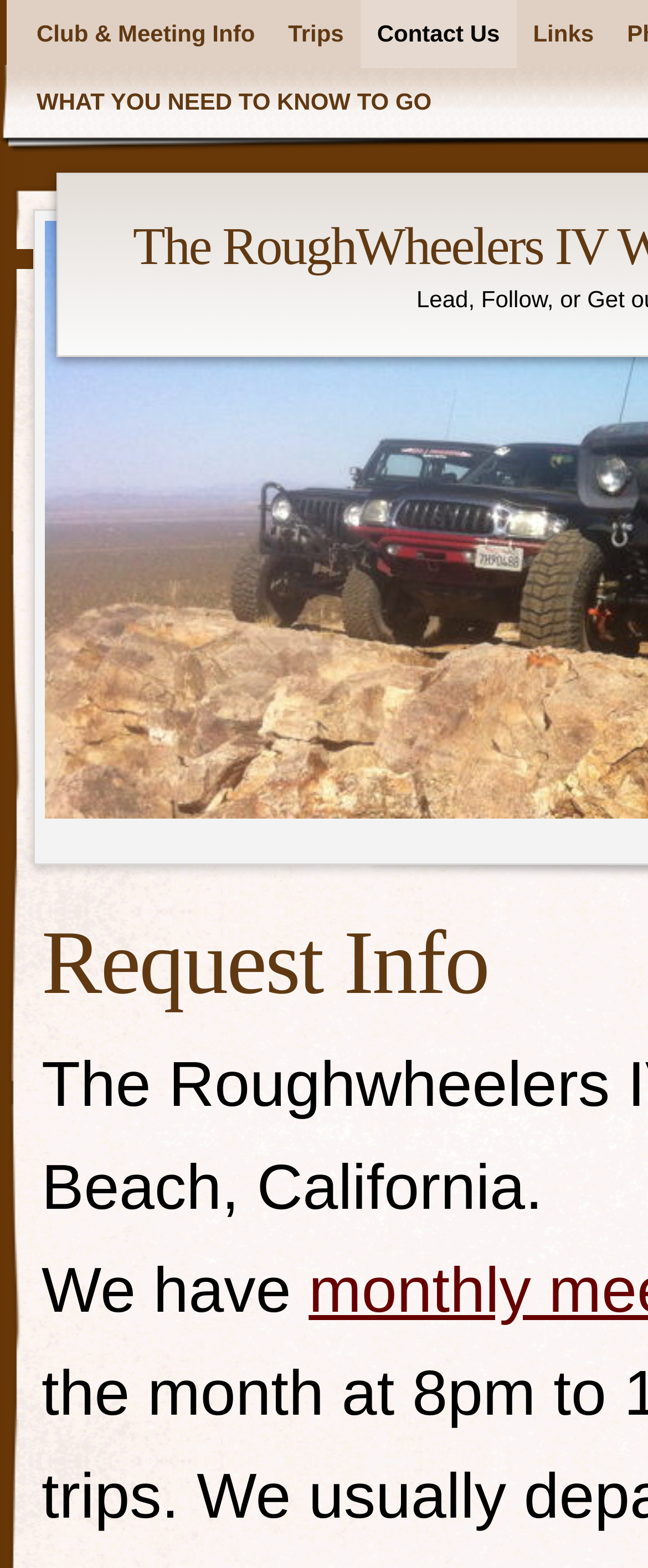What is the second link in the top menu?
Give a single word or phrase as your answer by examining the image.

Trips